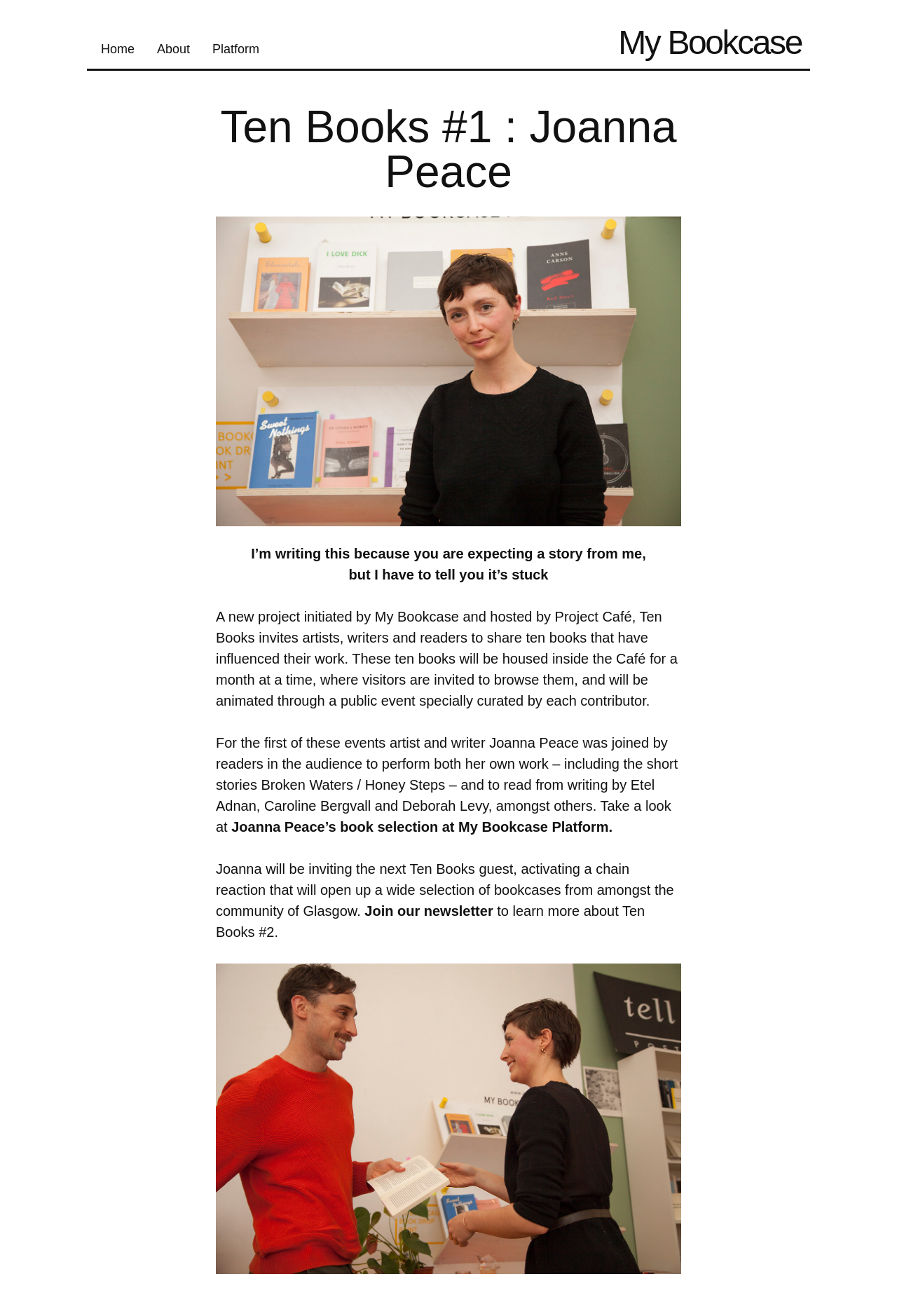Provide an in-depth caption for the elements present on the webpage.

The webpage is about an event called "Ten Books #1" featuring Joanna Peace, hosted by My Bookcase. At the top left, there is a "Skip to content" link. Below it, a heading "My Bookcase" is displayed, which is also a link. To the right of "My Bookcase", there are three links: "Home", "About", and "Platform". 

Below these links, a header section contains a heading "Ten Books #1 : Joanna Peace" which is also a link. This section takes up most of the width of the page. 

Below the header section, there are five paragraphs of text. The first paragraph starts with "I’m writing this because you are expecting a story from me,". The second paragraph starts with "but I have to tell you it’s stuck". The third paragraph is a long text describing the Ten Books project, which is an initiative by My Bookcase and hosted by Project Café. The fourth paragraph describes an event where Joanna Peace performed her own work and read from other writers' works. The fifth paragraph mentions that Joanna Peace will invite the next Ten Books guest, and there is a link to "Joanna Peace’s book selection at My Bookcase Platform" in this paragraph. 

At the bottom of the page, there is a link to "Join our newsletter" and a sentence "to learn more about Ten Books #2."